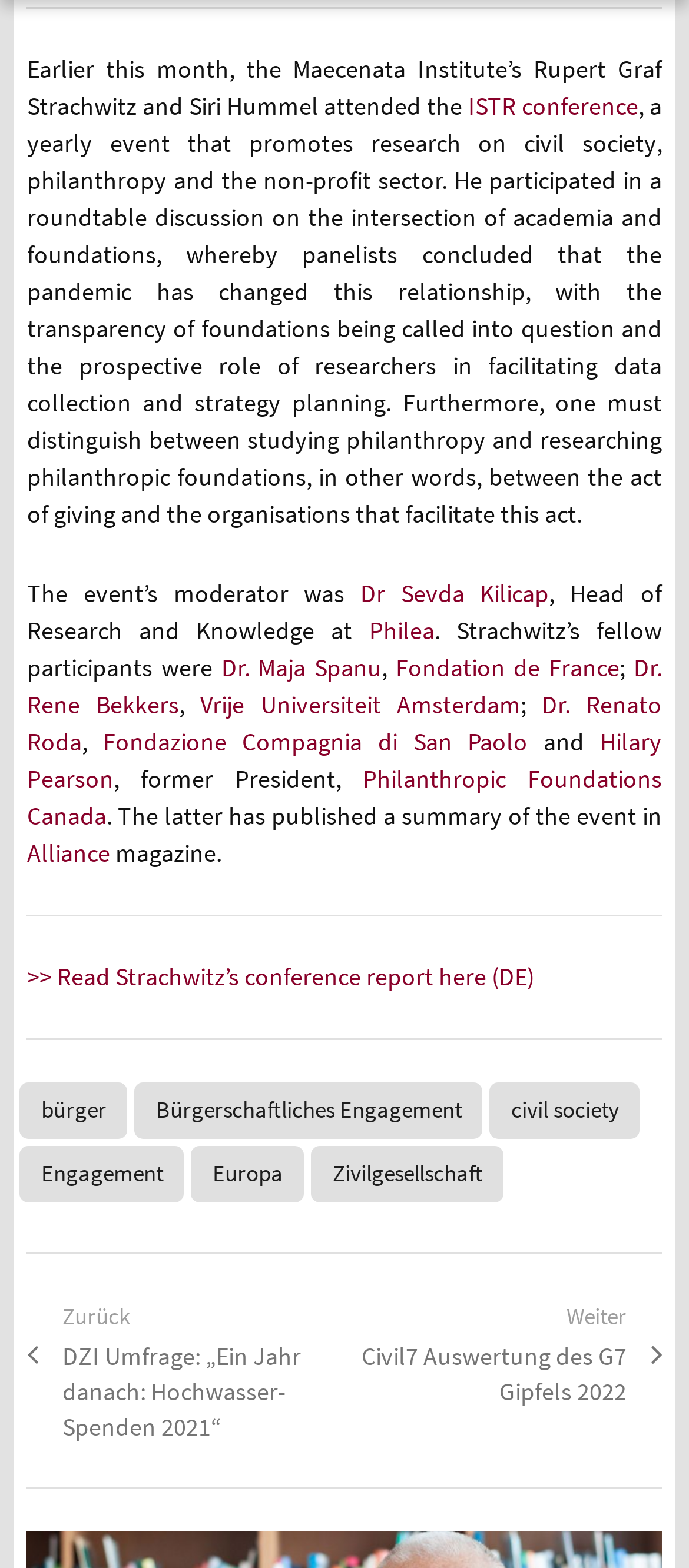Locate the bounding box coordinates of the area where you should click to accomplish the instruction: "Read the conference report".

[0.039, 0.613, 0.775, 0.633]